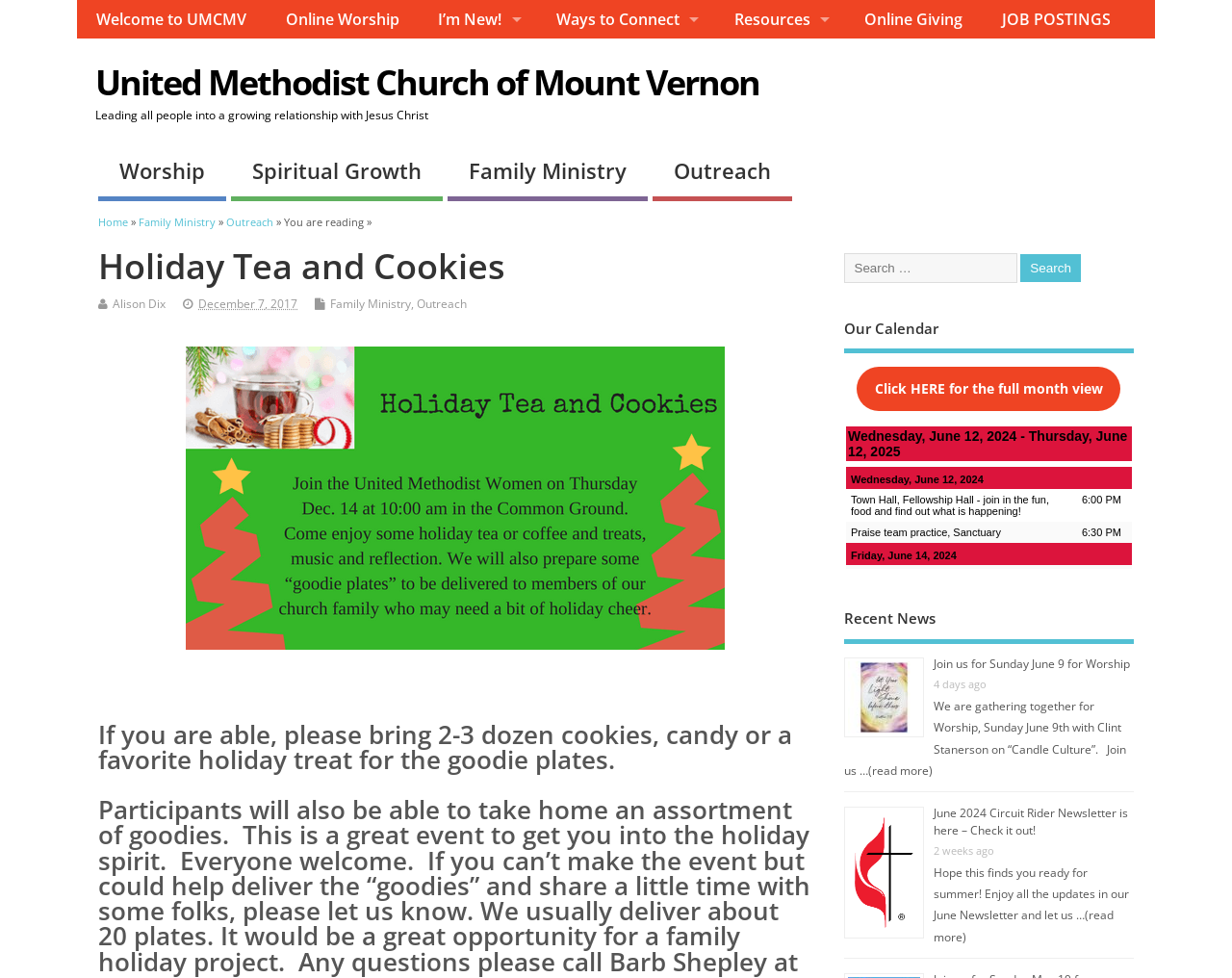What is the date of the event?
Carefully analyze the image and provide a thorough answer to the question.

I found the answer by looking at the abbr element with the text '2017-12-07T07:00:34-06:00', which is located near the heading element 'Holiday Tea and Cookies'. This suggests that the event is on December 7, 2017.